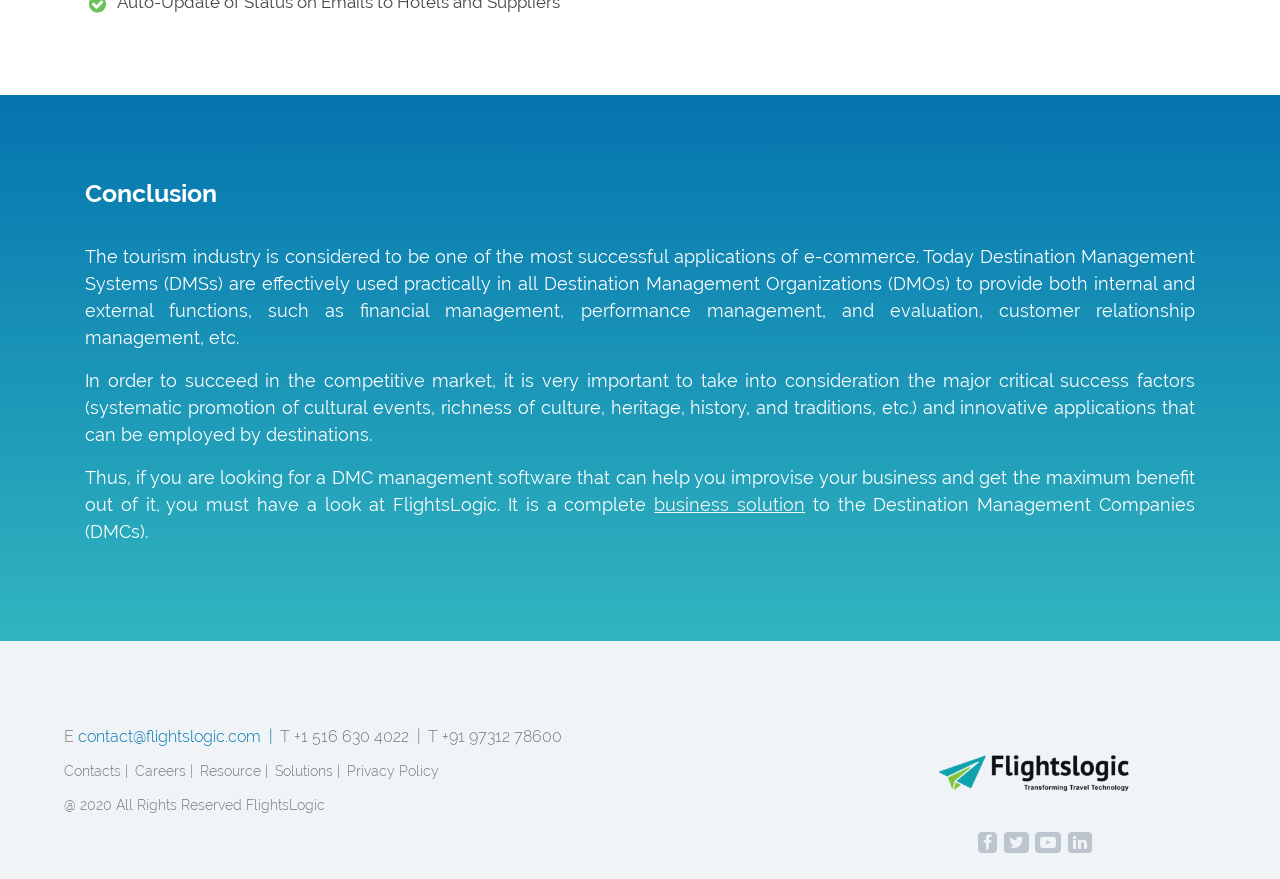Determine the bounding box coordinates of the region I should click to achieve the following instruction: "Click the Home link". Ensure the bounding box coordinates are four float numbers between 0 and 1, i.e., [left, top, right, bottom].

None